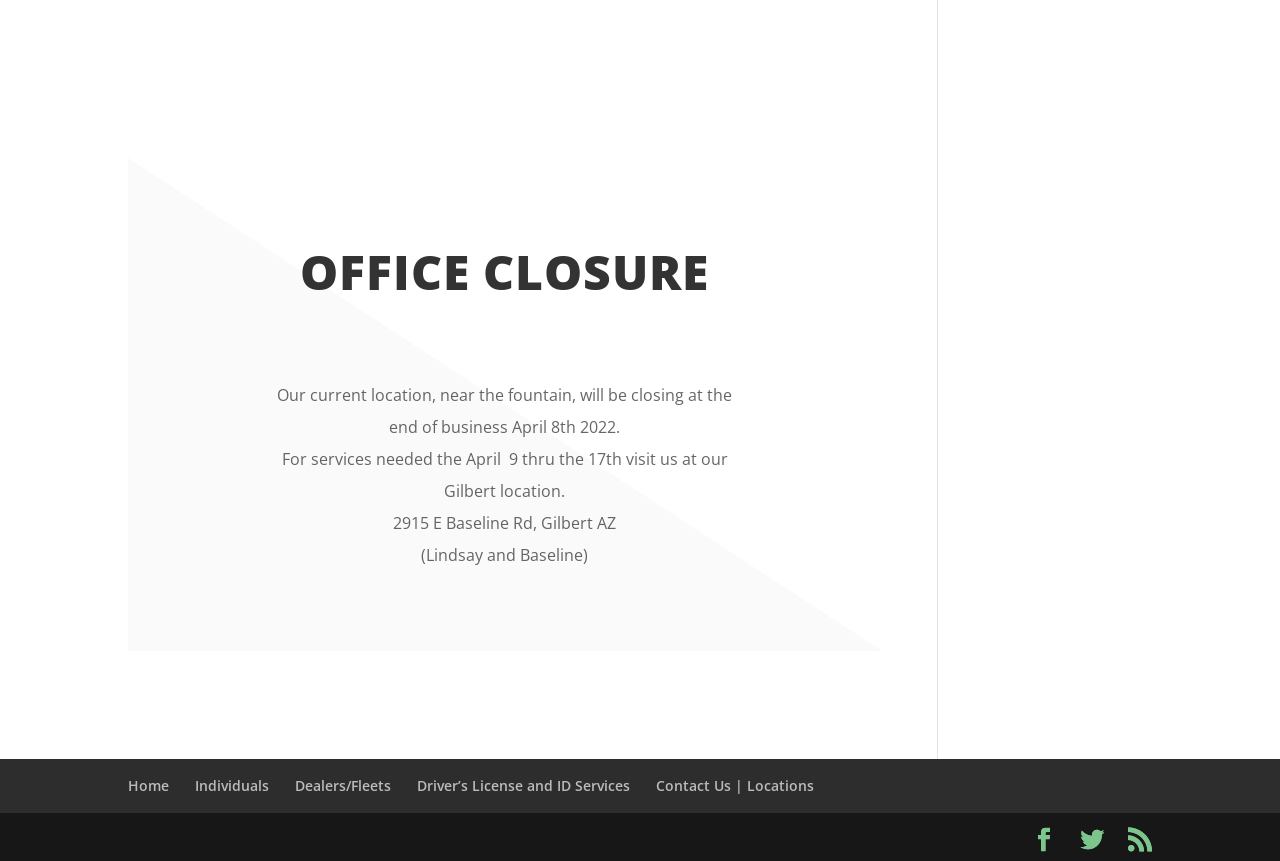Pinpoint the bounding box coordinates of the clickable area necessary to execute the following instruction: "contact us". The coordinates should be given as four float numbers between 0 and 1, namely [left, top, right, bottom].

[0.512, 0.901, 0.636, 0.923]